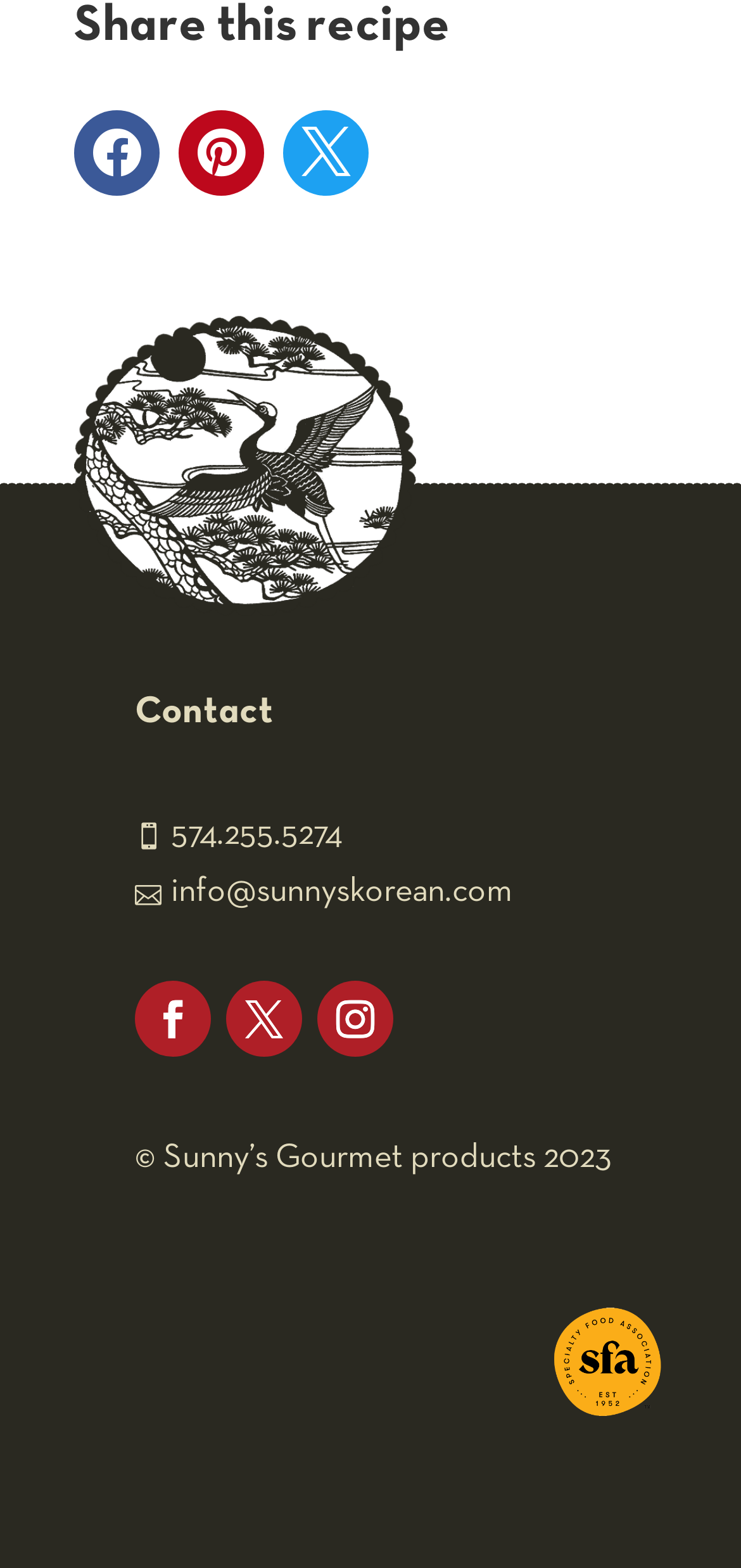Review the image closely and give a comprehensive answer to the question: How many social media buttons are there?

I counted the number of button elements with social media icons, namely '', '', and '', which are located near the 'Contact' section.